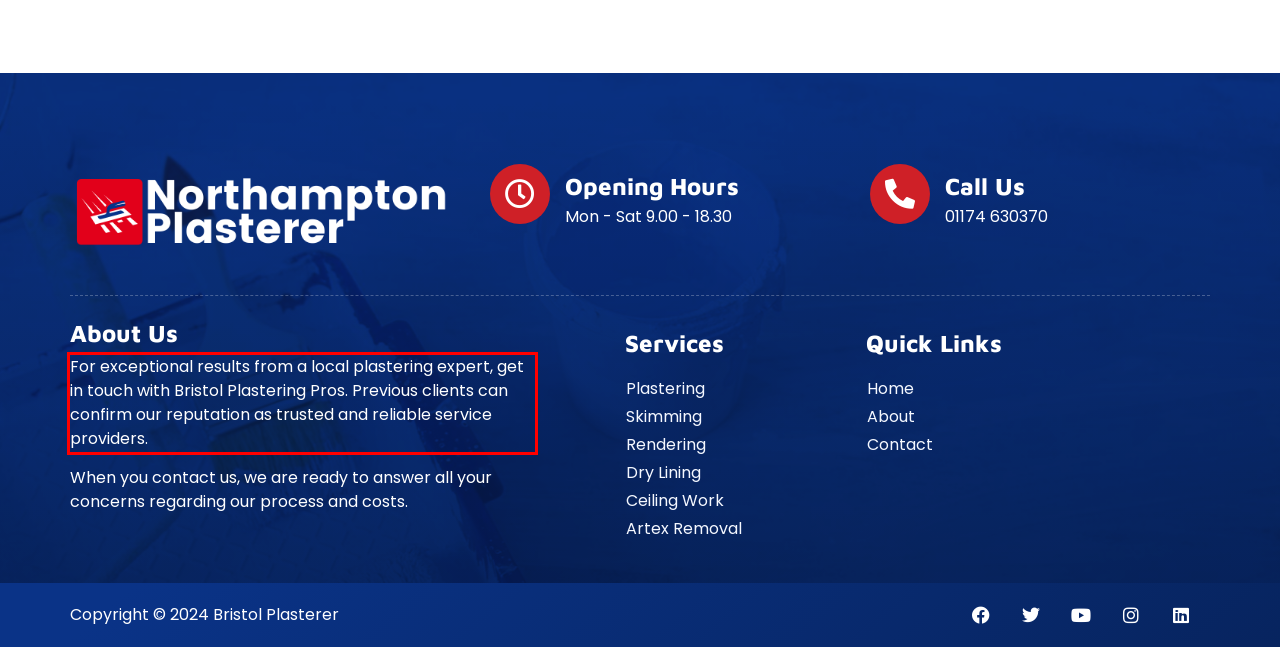Please examine the screenshot of the webpage and read the text present within the red rectangle bounding box.

For exceptional results from a local plastering expert, get in touch with Bristol Plastering Pros. Previous clients can confirm our reputation as trusted and reliable service providers.